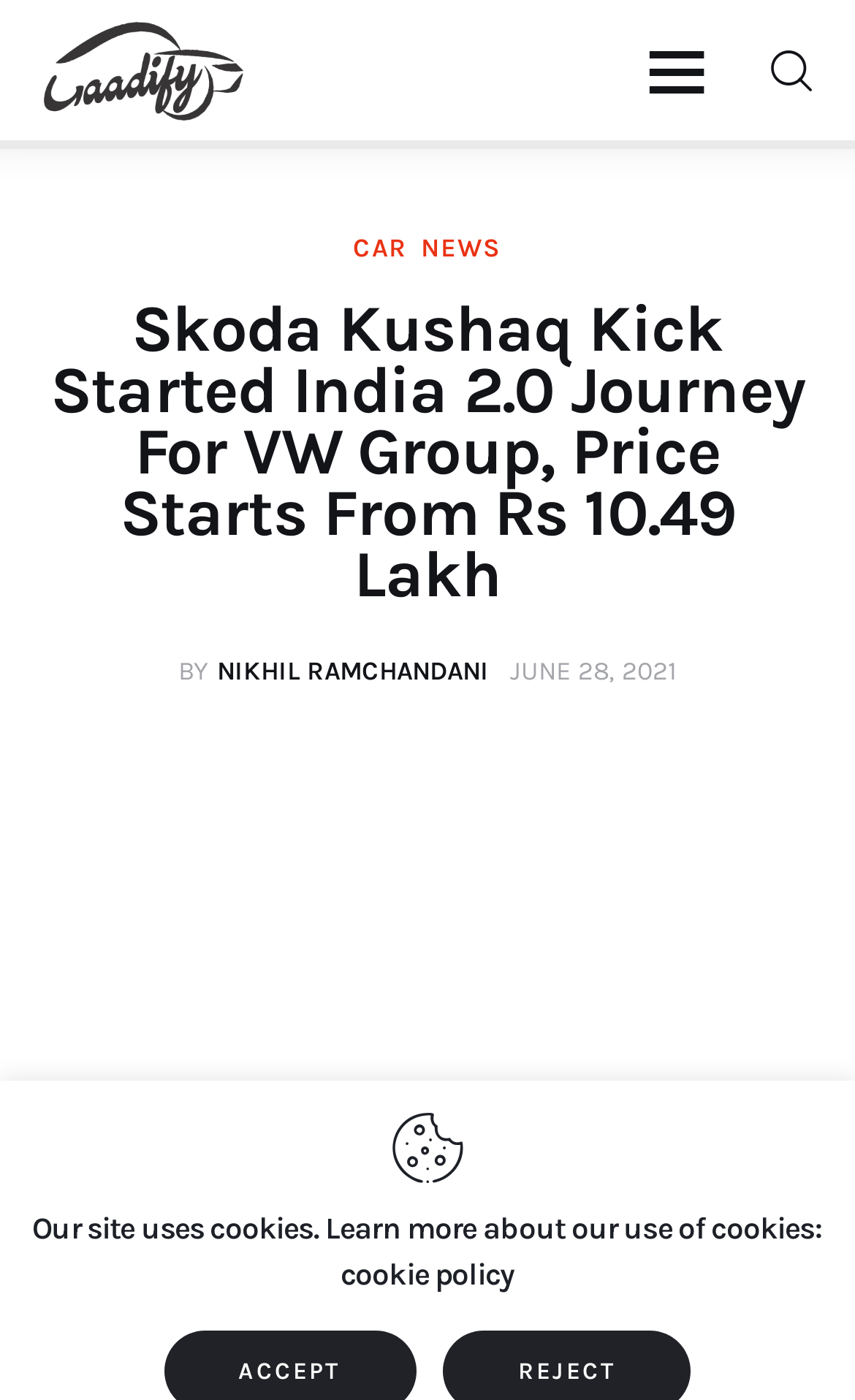Please predict the bounding box coordinates (top-left x, top-left y, bottom-right x, bottom-right y) for the UI element in the screenshot that fits the description: ByNikhil Ramchandani

[0.209, 0.465, 0.596, 0.493]